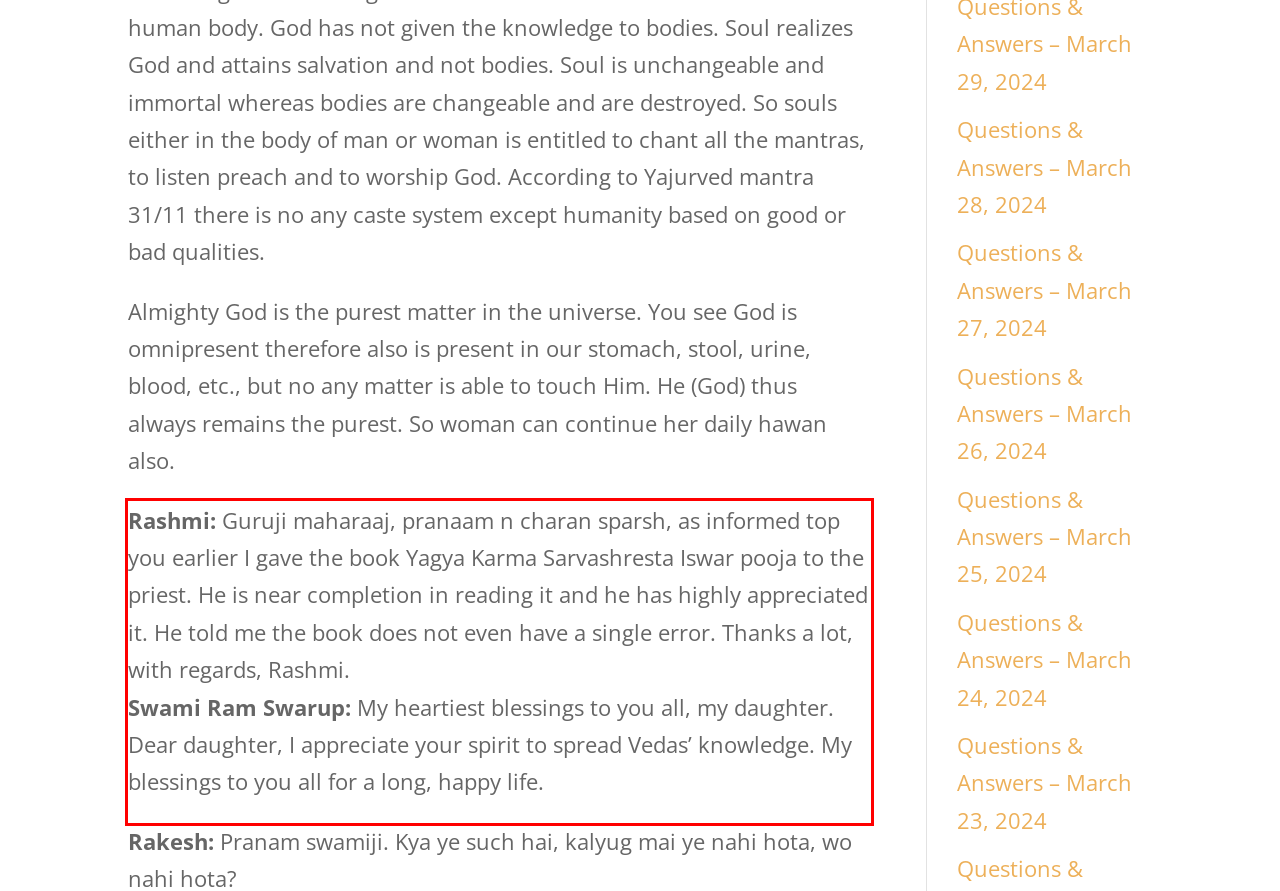You have a screenshot of a webpage where a UI element is enclosed in a red rectangle. Perform OCR to capture the text inside this red rectangle.

Rashmi: Guruji maharaaj, pranaam n charan sparsh, as informed top you earlier I gave the book Yagya Karma Sarvashresta Iswar pooja to the priest. He is near completion in reading it and he has highly appreciated it. He told me the book does not even have a single error. Thanks a lot, with regards, Rashmi. Swami Ram Swarup: My heartiest blessings to you all, my daughter. Dear daughter, I appreciate your spirit to spread Vedas’ knowledge. My blessings to you all for a long, happy life.